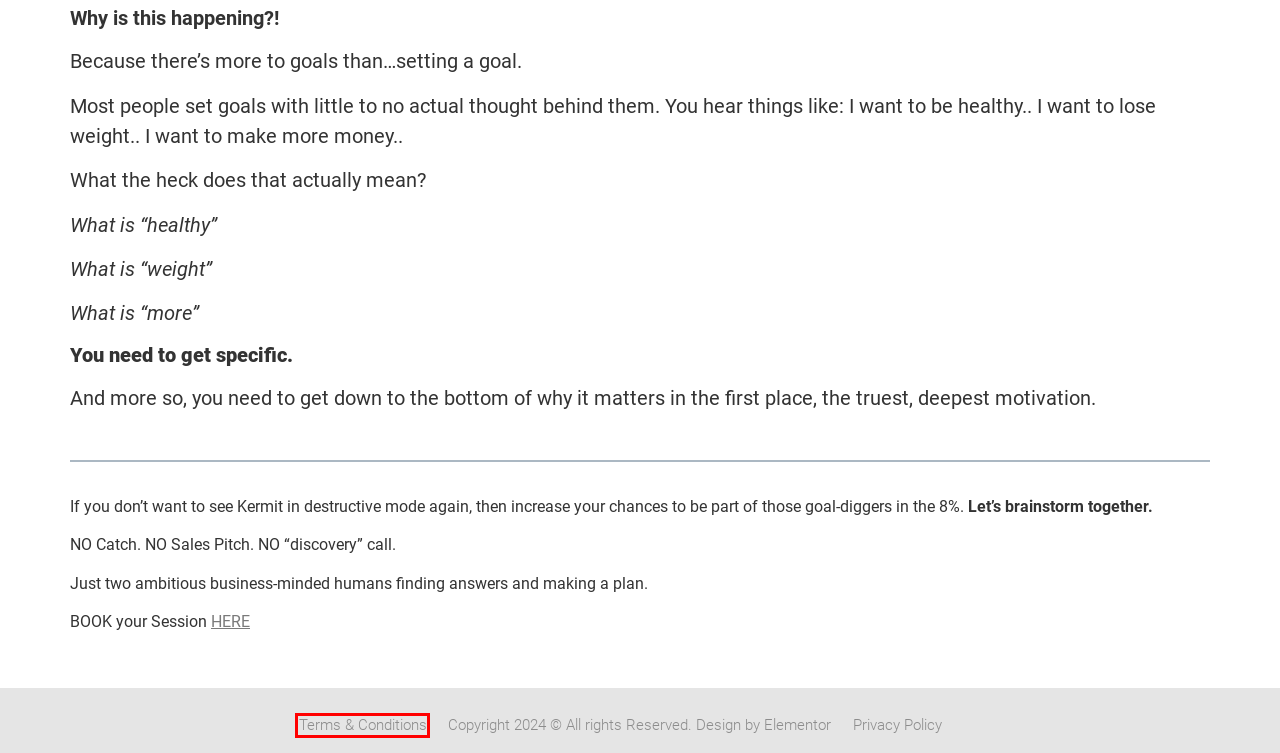You are provided with a screenshot of a webpage containing a red rectangle bounding box. Identify the webpage description that best matches the new webpage after the element in the bounding box is clicked. Here are the potential descriptions:
A. TMFK Speaking – Tanya MFK
B. TMFK The Show – Tanya MFK
C. Contact – Tanya MFK
D. Courses & Workshops | TanyaMFK.com – Master Yourself. Master Your Business.
E. About – Tanya MFK
F. Blog – Tanya MFK
G. Terms of Use – Tanya MFK
H. Privacy Policy – Tanya MFK

G